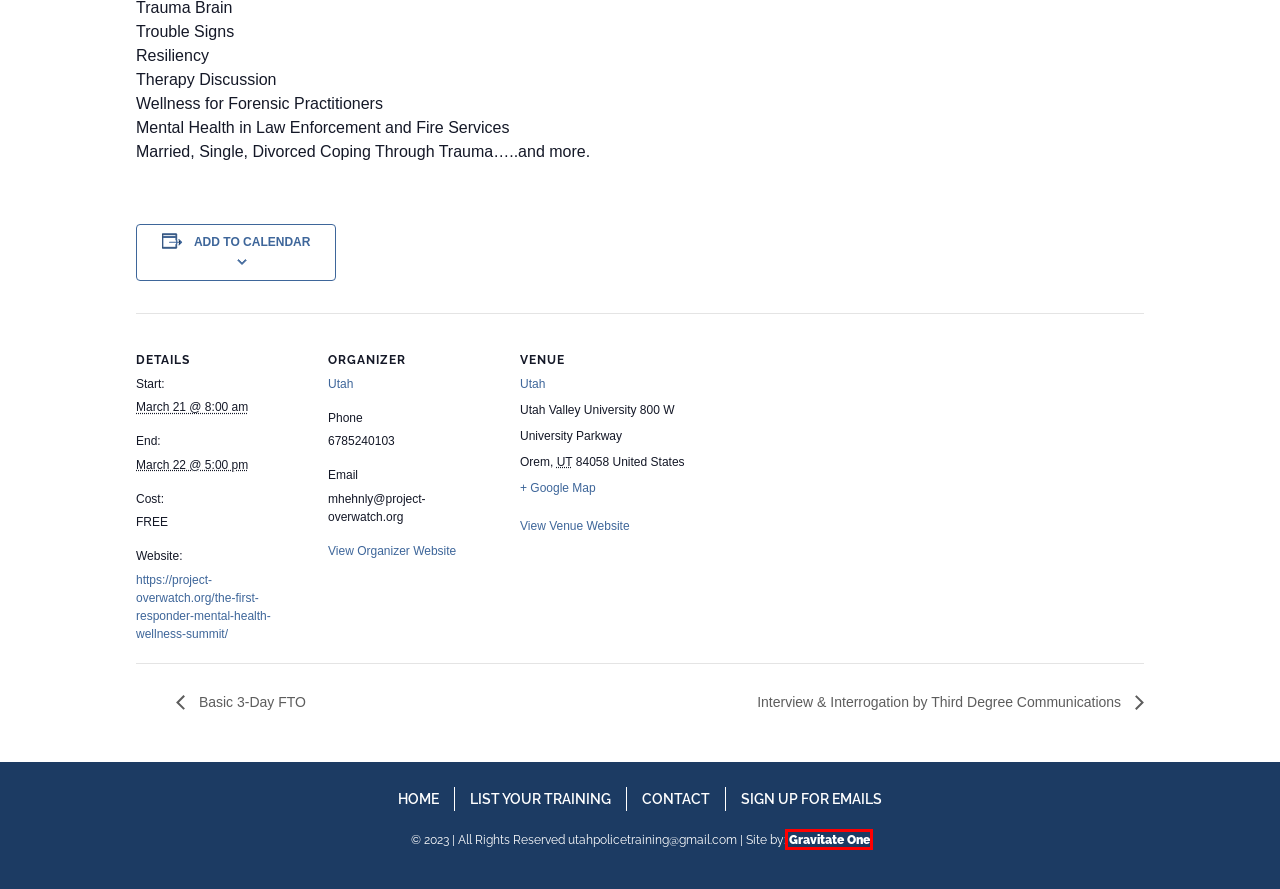You are given a webpage screenshot where a red bounding box highlights an element. Determine the most fitting webpage description for the new page that loads after clicking the element within the red bounding box. Here are the candidates:
A. Basic 3-Day FTO - Utah Police Training
B. Home - Utah Police Training
C. Websites | Digital Marketing | SEO | Gravitate One
D. Sign Up For Emails - Utah Police Training
E. Utah Valley University | Utah Valley University
F. Interview & Interrogation by Third Degree Communications - Utah Police Training
G. Utah – Utah Police Training
H. Mental Health & Wellness Summit - Project Overwatch

C